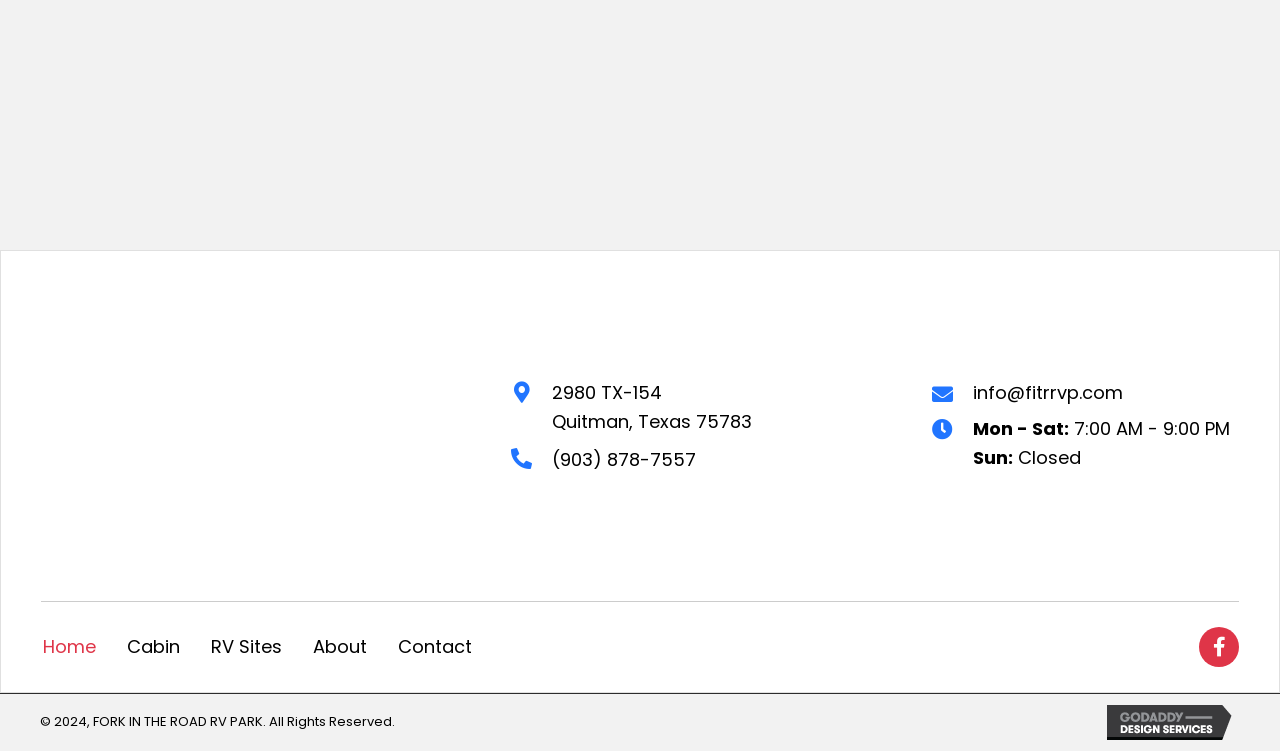Show the bounding box coordinates for the element that needs to be clicked to execute the following instruction: "Get contact information". Provide the coordinates in the form of four float numbers between 0 and 1, i.e., [left, top, right, bottom].

[0.76, 0.505, 0.878, 0.543]